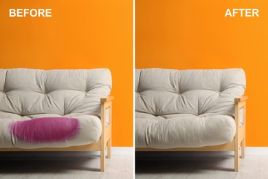Answer this question using a single word or a brief phrase:
What is the color of the wall in the 'After' picture?

vibrant orange